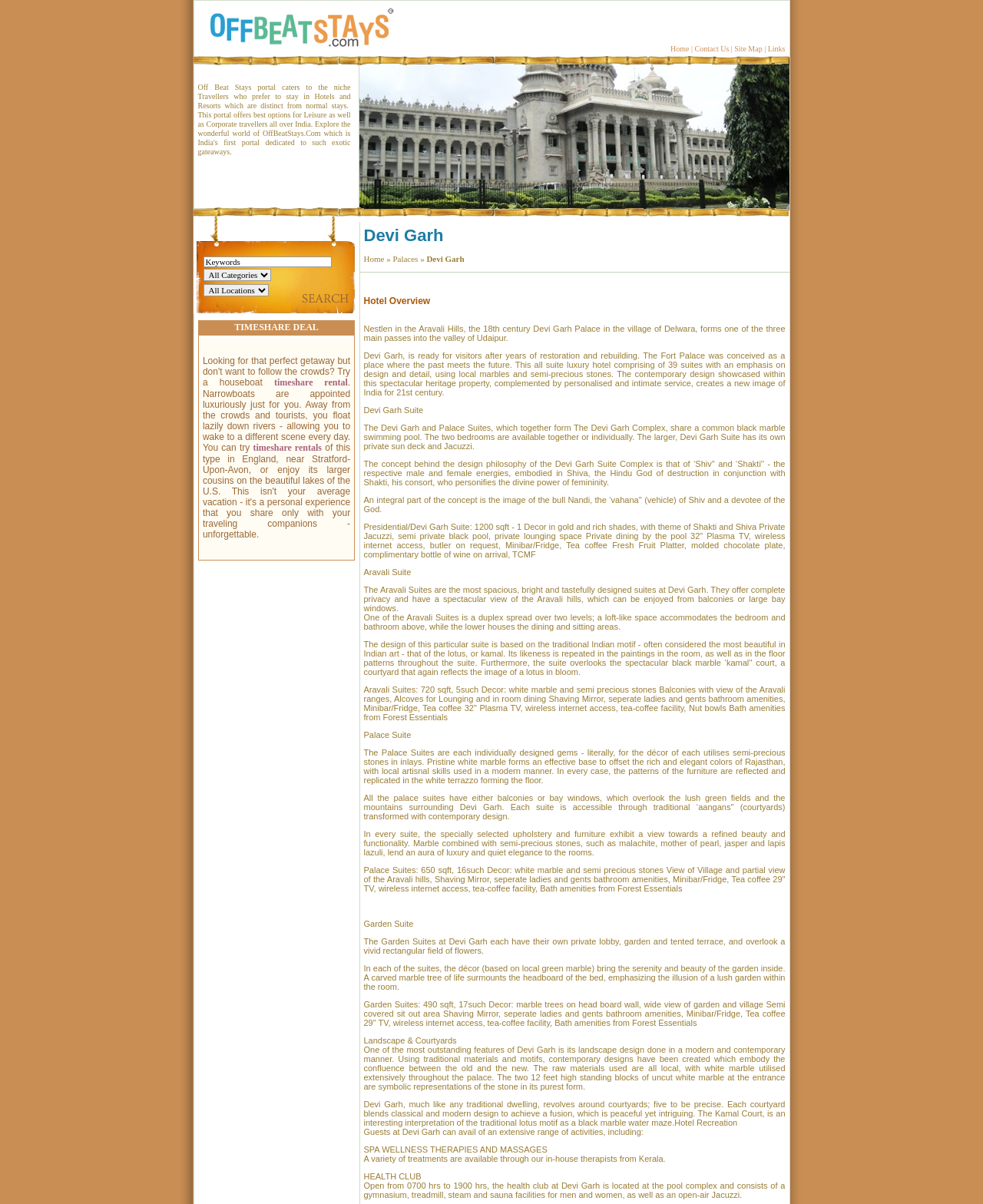Identify the bounding box coordinates of the element that should be clicked to fulfill this task: "Click the 'Submit' button". The coordinates should be provided as four float numbers between 0 and 1, i.e., [left, top, right, bottom].

[0.292, 0.235, 0.344, 0.247]